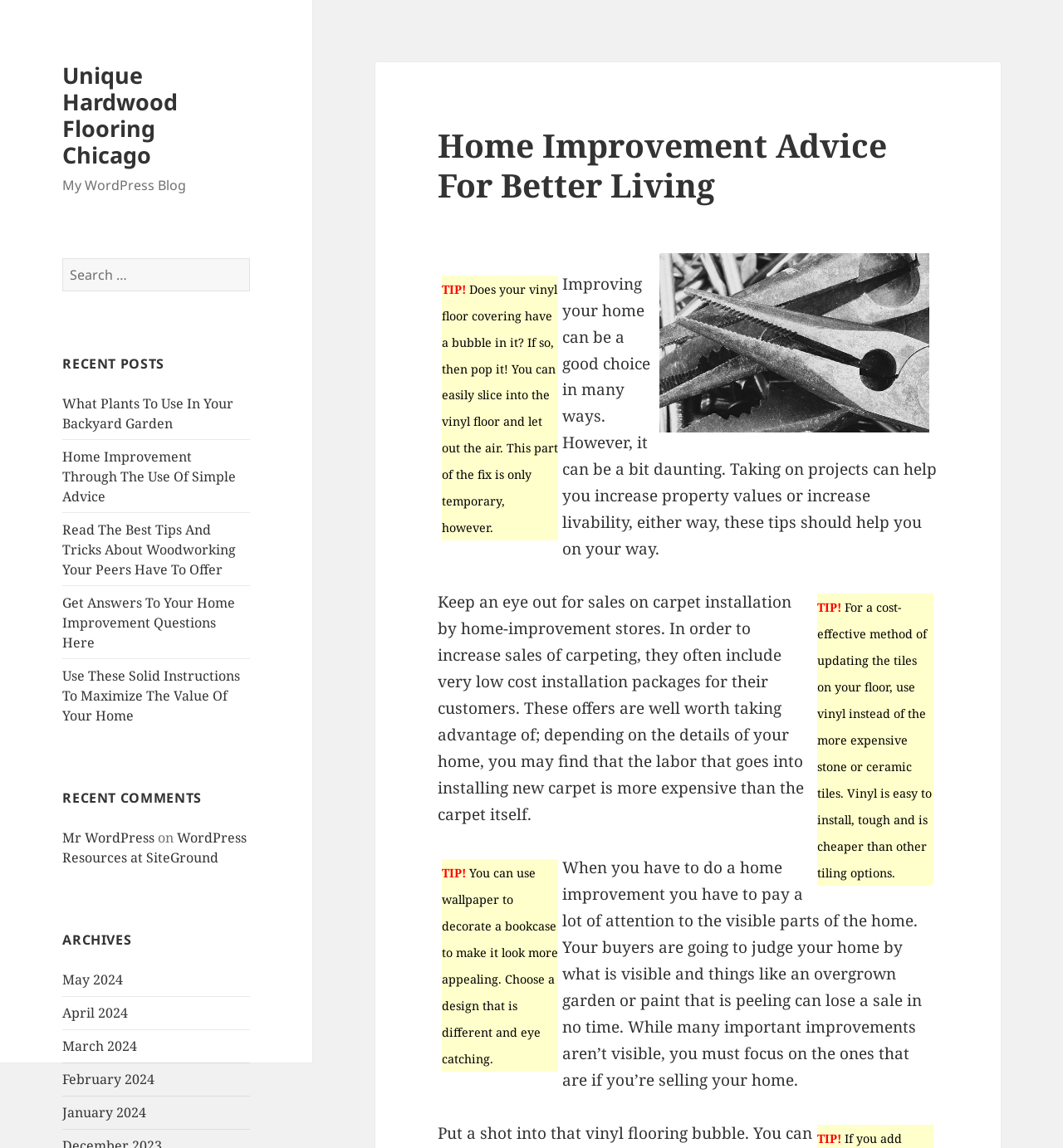Identify the bounding box coordinates of the HTML element based on this description: "Unique Hardwood Flooring Chicago".

[0.059, 0.052, 0.167, 0.148]